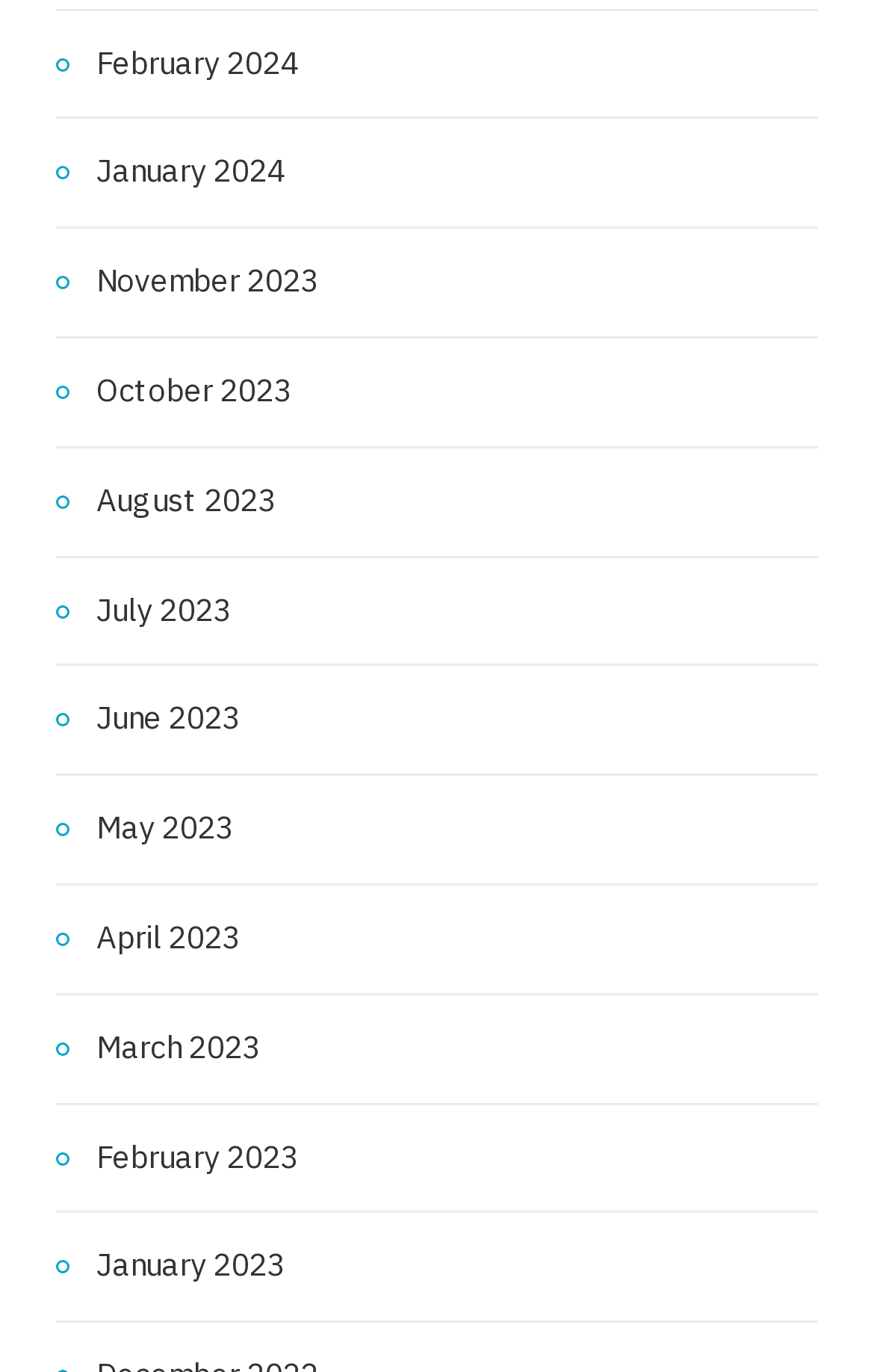Utilize the details in the image to give a detailed response to the question: How many months are listed?

I counted the number of links on the webpage, and there are 12 links, each representing a month from February 2024 to January 2023.